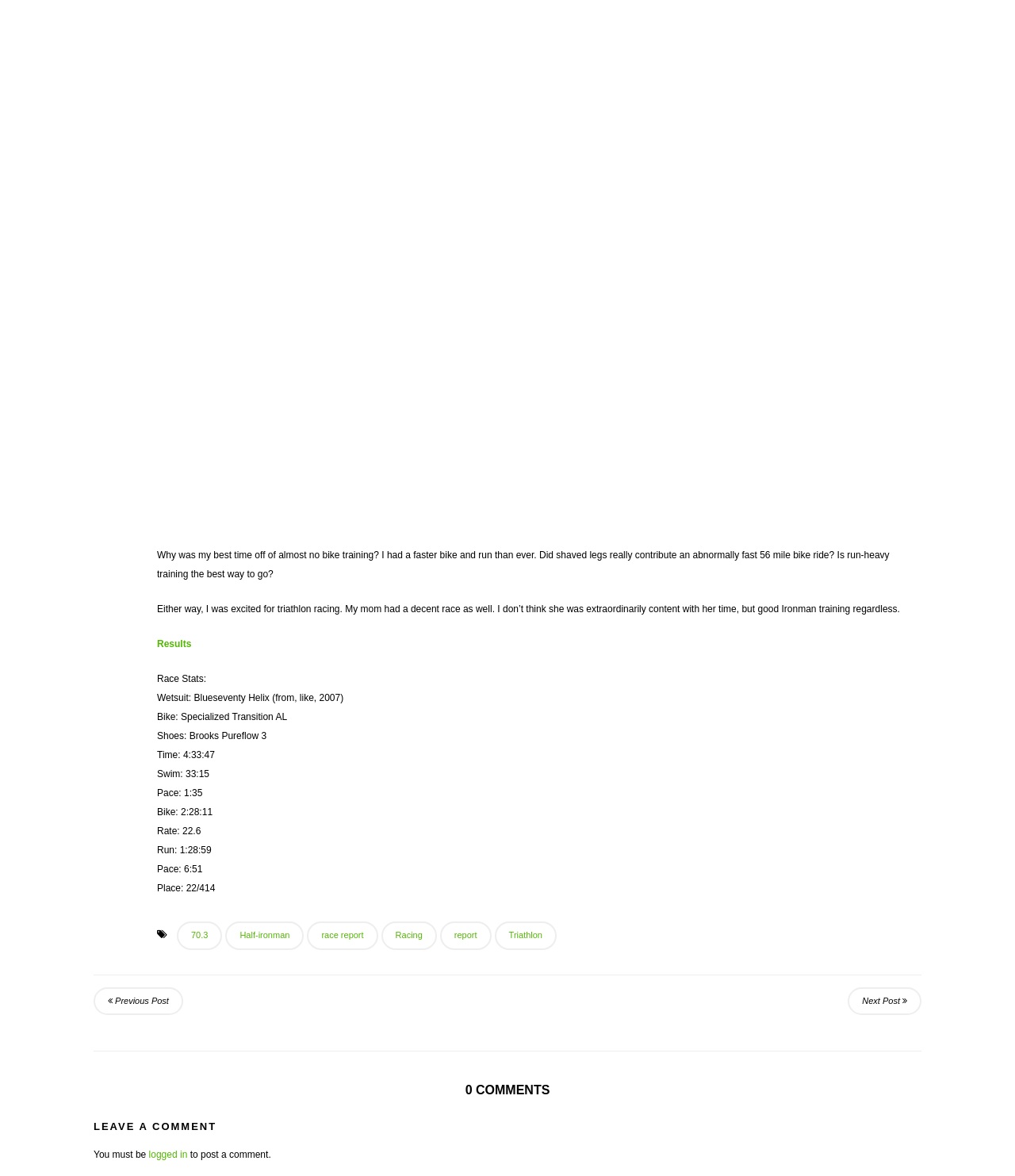Locate the bounding box coordinates of the element that should be clicked to execute the following instruction: "Click on 'Previous Post'".

[0.092, 0.839, 0.18, 0.863]